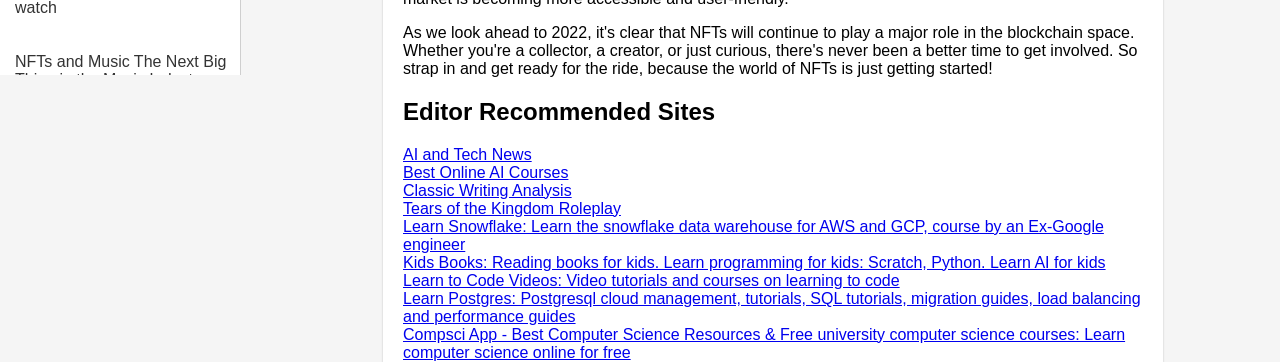Identify the bounding box coordinates for the element that needs to be clicked to fulfill this instruction: "Discover the Ultimate Guide to NFTs". Provide the coordinates in the format of four float numbers between 0 and 1: [left, top, right, bottom].

[0.012, 0.5, 0.188, 0.644]